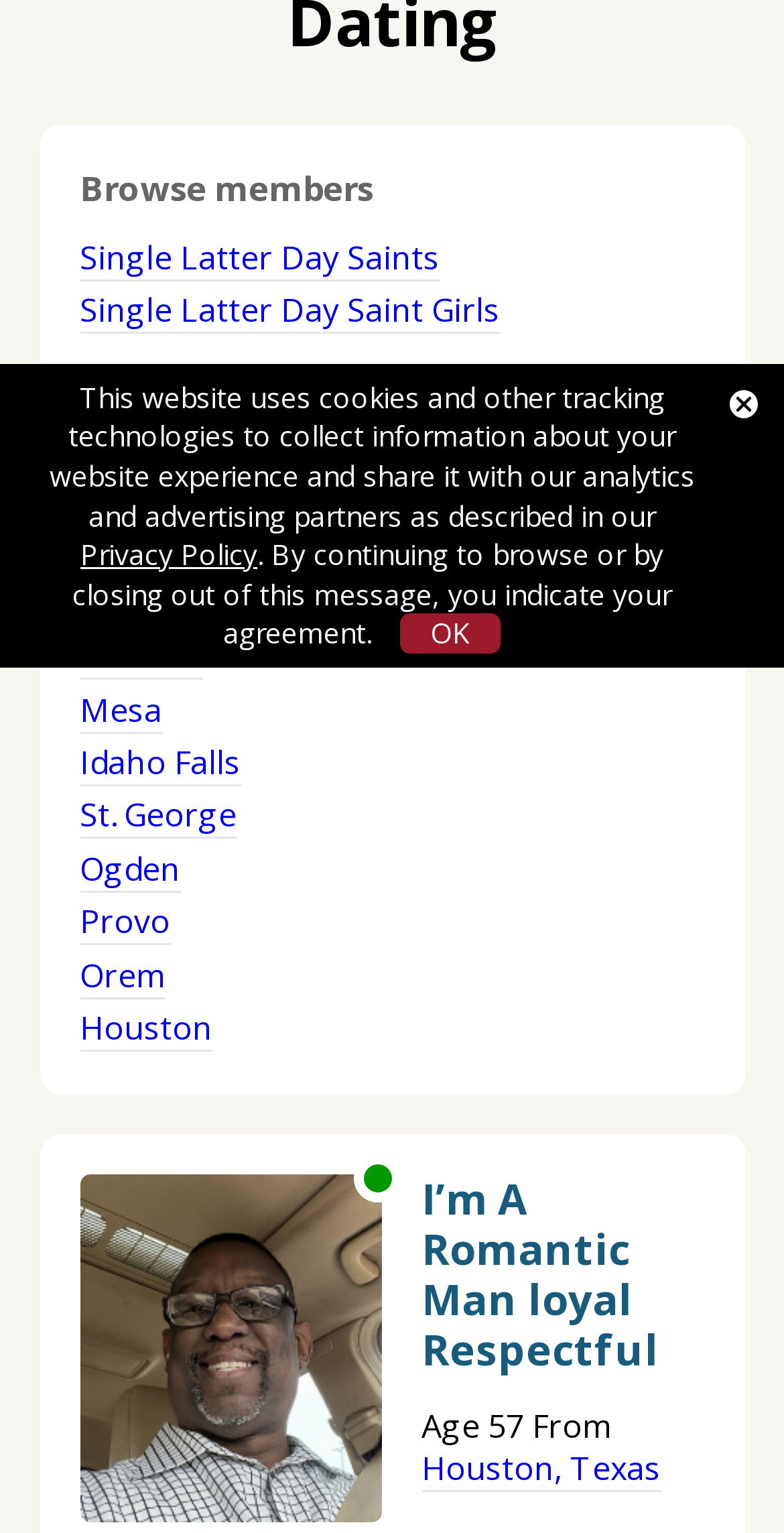Find the bounding box coordinates for the UI element whose description is: "Phoenix". The coordinates should be four float numbers between 0 and 1, in the format [left, top, right, bottom].

[0.101, 0.413, 0.258, 0.444]